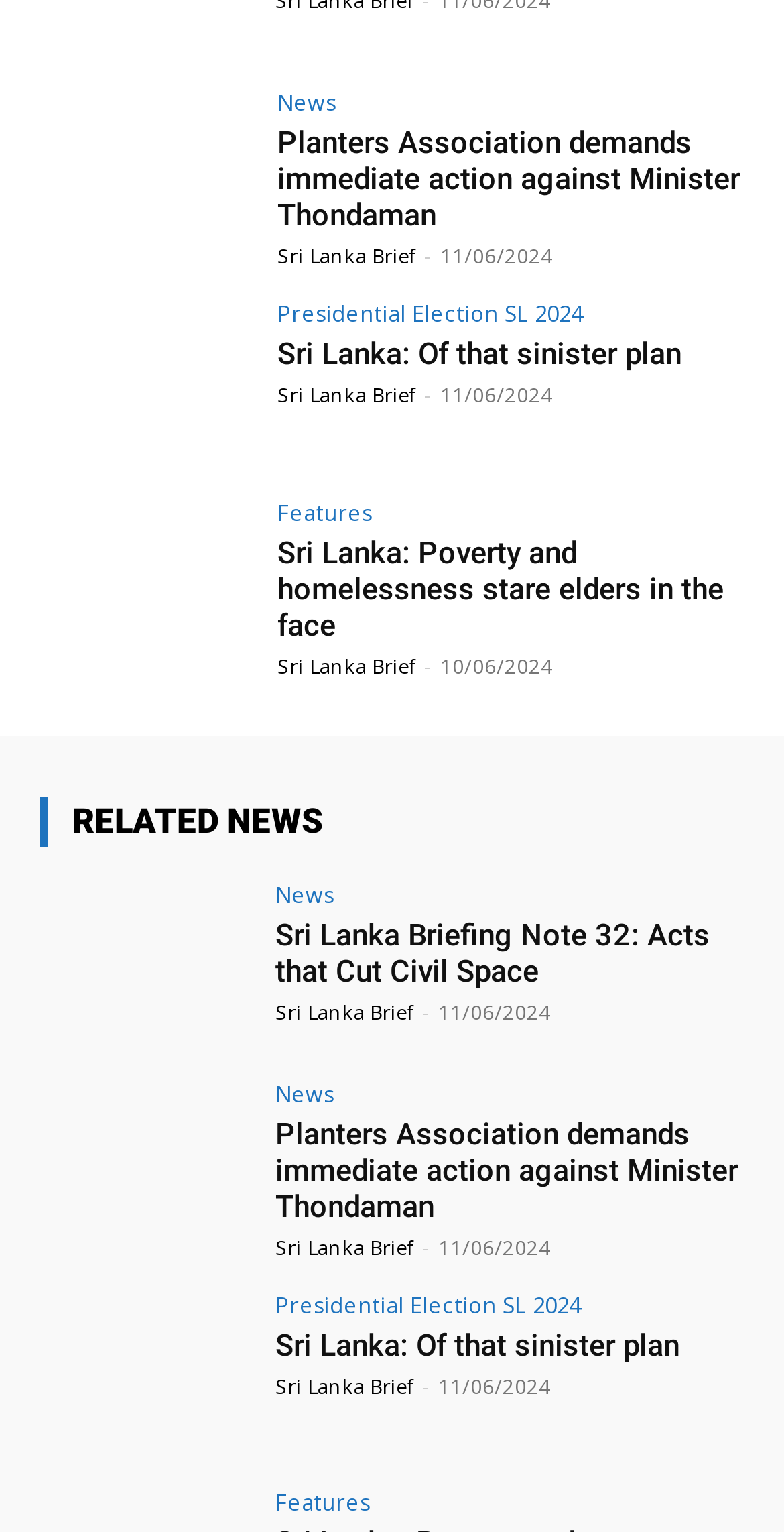What is the category of the article 'Planters Association demands immediate action against Minister Thondaman'?
Provide a concise answer using a single word or phrase based on the image.

News